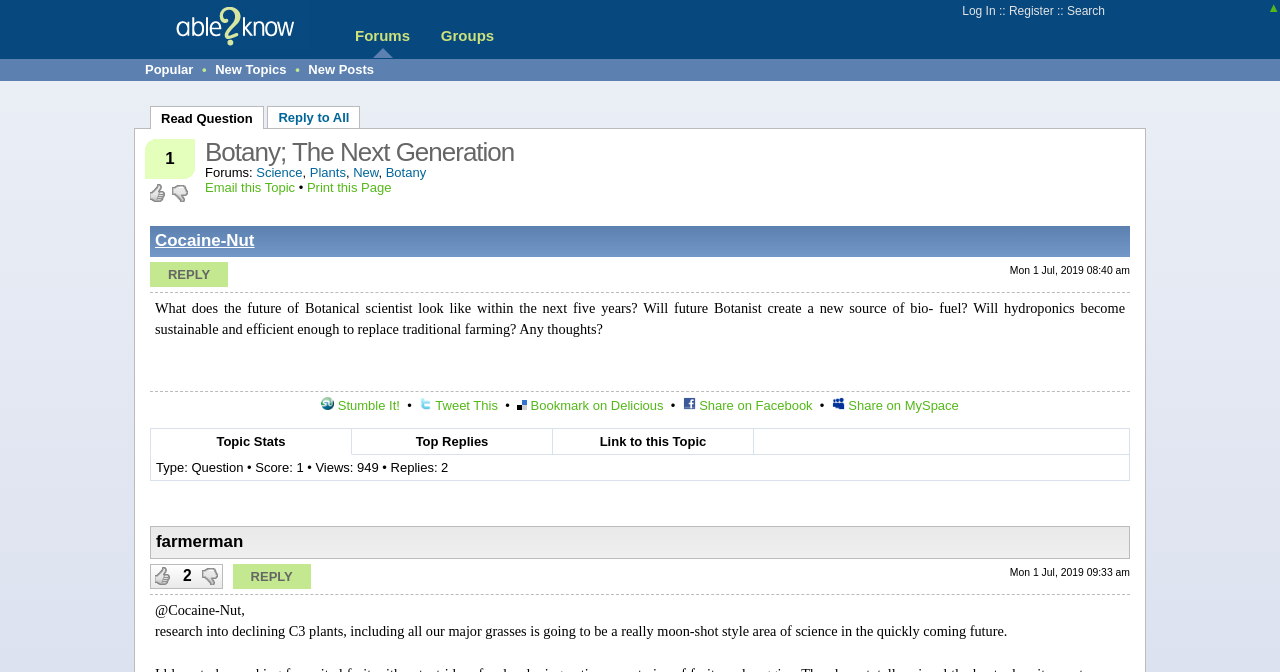Please determine and provide the text content of the webpage's heading.

Botany; The Next Generation